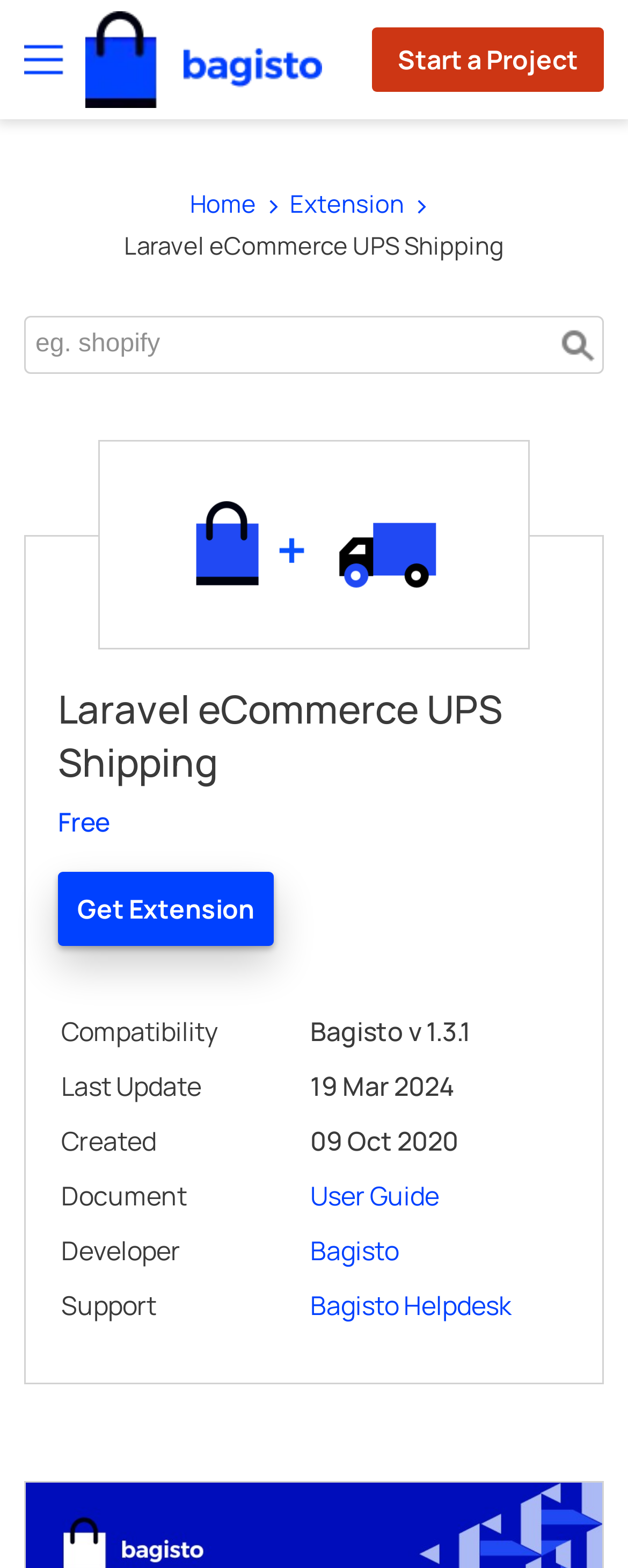What is the purpose of this module?
Kindly offer a detailed explanation using the data available in the image.

I deduced this answer by understanding the context of the webpage, which mentions 'Laravel eCommerce UPS Shipping module' and provides details about the module's features and functionality, implying that its purpose is to provide UPS shipping options.